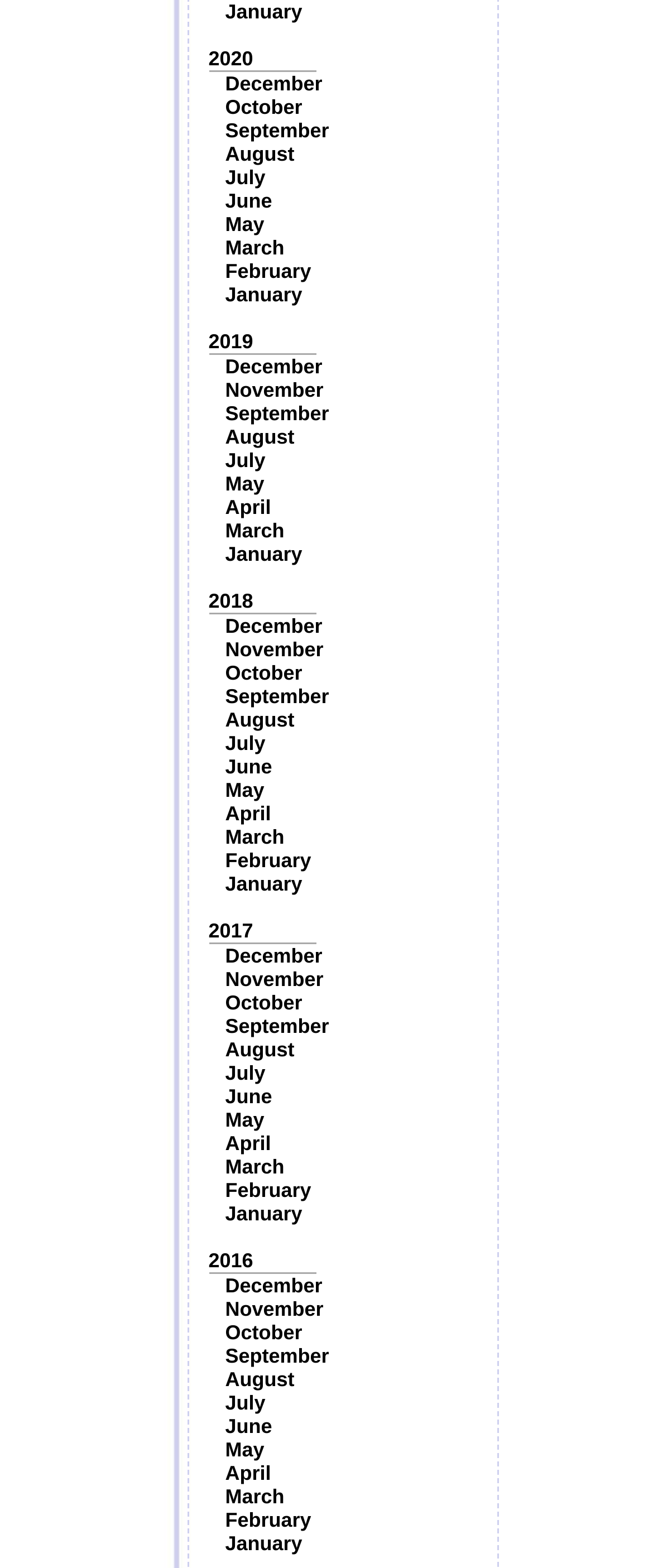What is the latest month listed for 2019?
Please utilize the information in the image to give a detailed response to the question.

By analyzing the links related to 2019, I found that the latest month listed is December, which is located near the middle of the page.